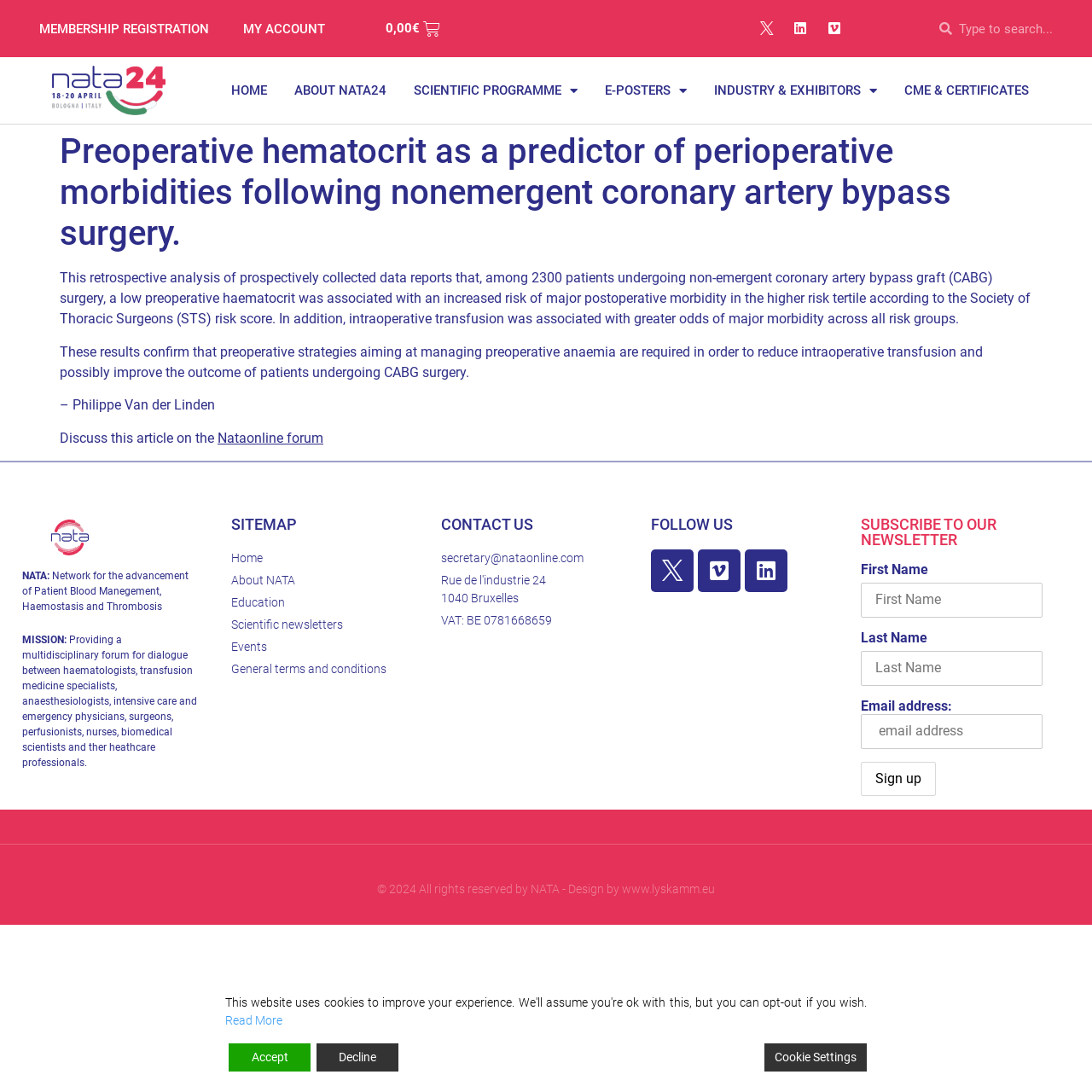How can I contact the organization?
From the image, respond with a single word or phrase.

secretary@nataonline.com